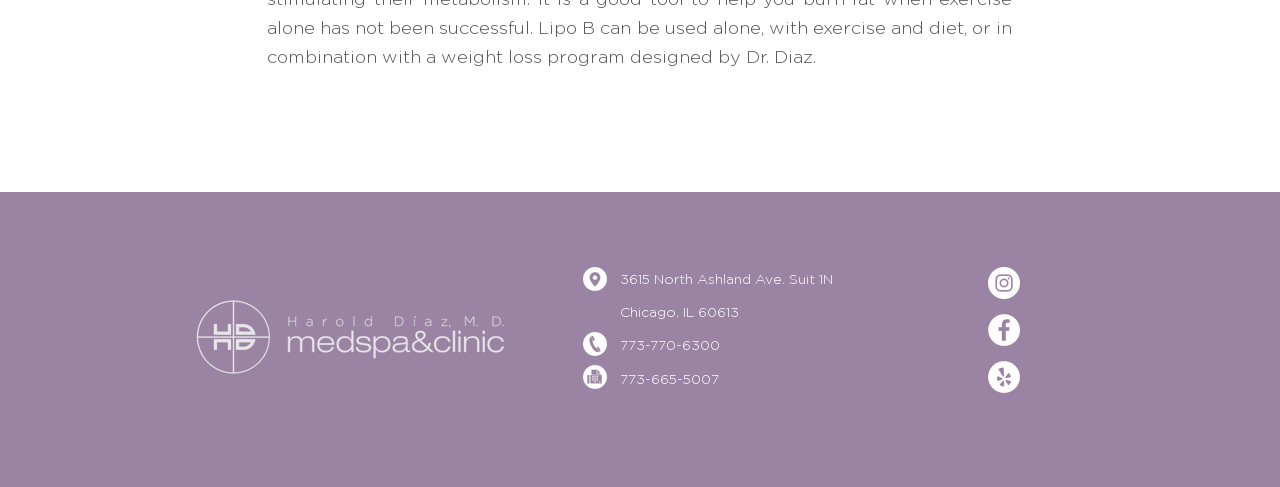Answer the question below in one word or phrase:
What is the phone number?

773-770-6300